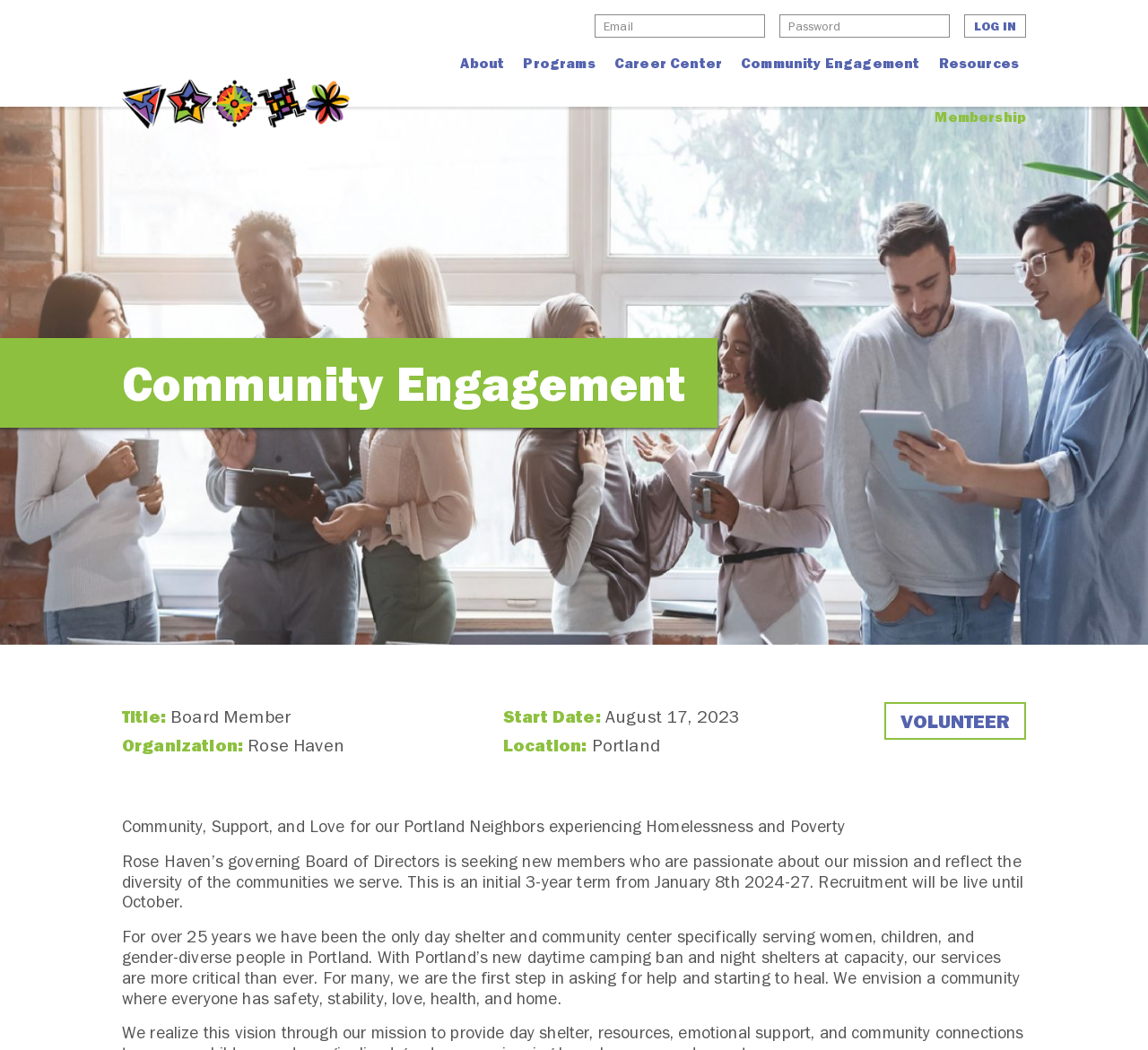Find the bounding box coordinates for the UI element whose description is: "Professional Resource Groups". The coordinates should be four float numbers between 0 and 1, in the format [left, top, right, bottom].

[0.452, 0.167, 0.682, 0.189]